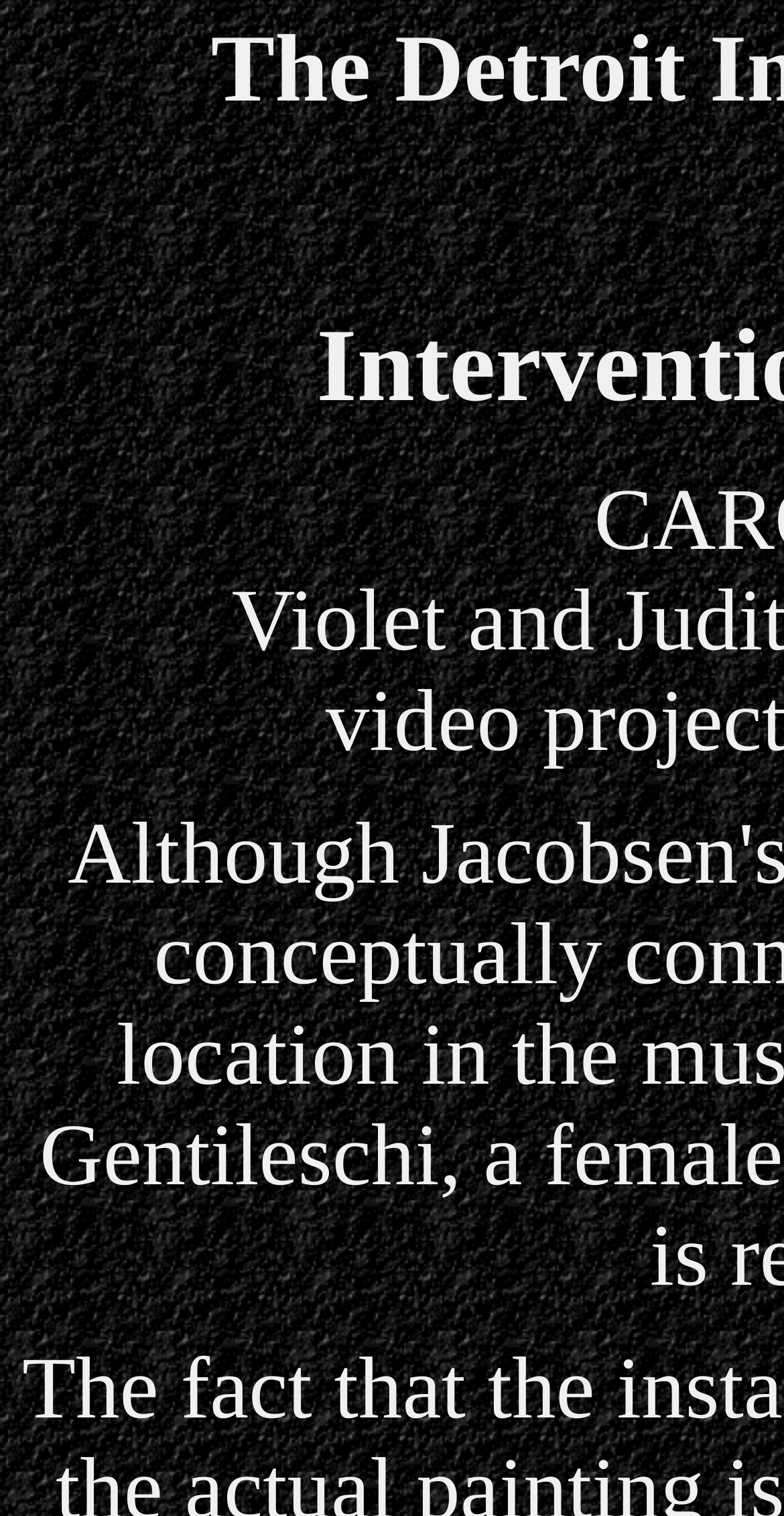What is the main heading displayed on the webpage? Please provide the text.

Interventions/ Carol Jacobson